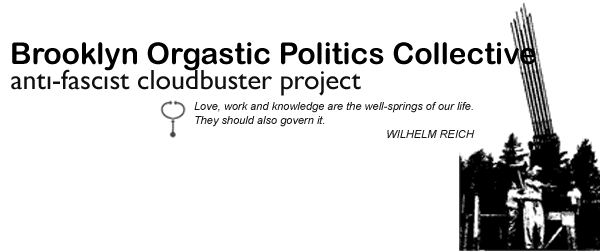Describe all the important aspects and details of the image.

The image features a striking banner for the "Brooklyn Orgastic Politics Collective," highlighting their commitment to an anti-fascist cloudbuster project. The design features bold, modern typography, with the collective's name prominently displayed at the top. Below, the phrase "anti-fascist cloudbuster project" connects the group's activism to the contemporary political landscape.

An iconic symbol, possibly referencing orgone energy, is showcased beside the text, further emphasizing the group's focus on alternative theories and community action. A quote from Wilhelm Reich underscores the collective's ethos: “Love, work and knowledge are the well-springs of our life. They should also govern it,” reinforcing a philosophical foundation for their initiatives.

To the right, a graphic element portrays what appears to be a cloudbuster apparatus, suggesting a blend of art, science, and activism. The overall composition uses a monochromatic scheme with bold contrasts, making it visually engaging and thought-provoking.